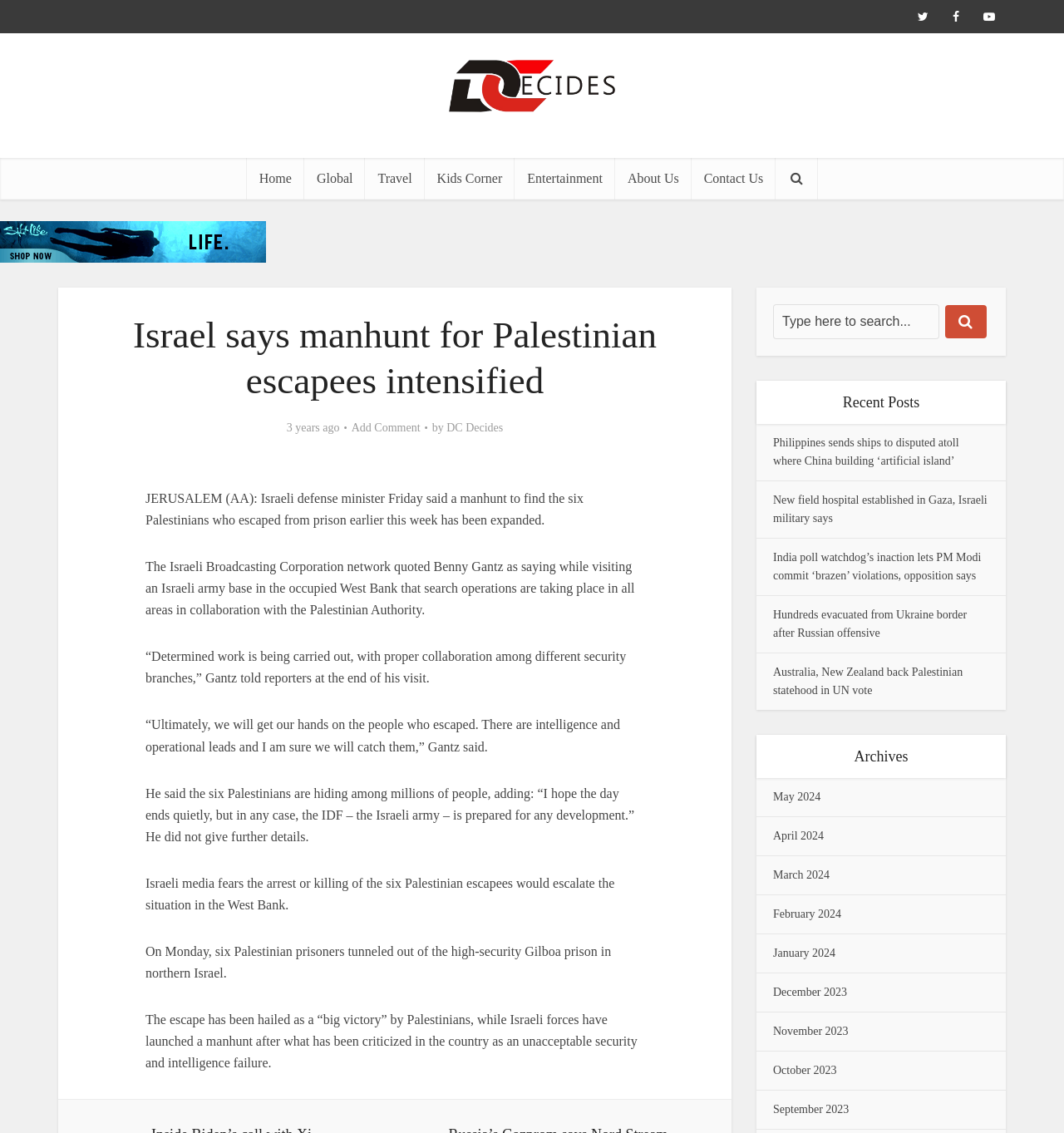Identify the bounding box for the described UI element. Provide the coordinates in (top-left x, top-left y, bottom-right x, bottom-right y) format with values ranging from 0 to 1: Add Comment

[0.33, 0.371, 0.395, 0.384]